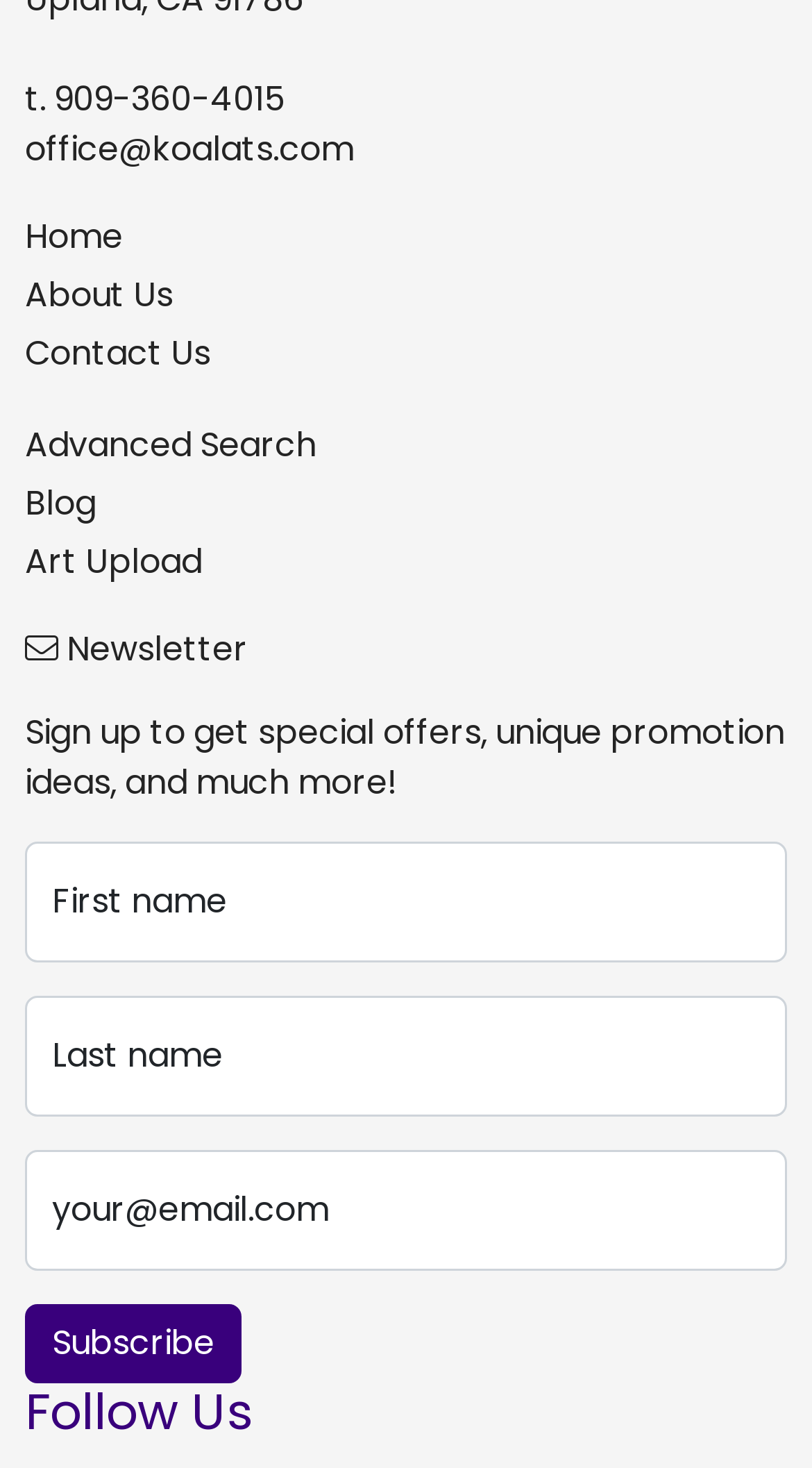Please pinpoint the bounding box coordinates for the region I should click to adhere to this instruction: "Enter your first name".

[0.031, 0.573, 0.969, 0.655]